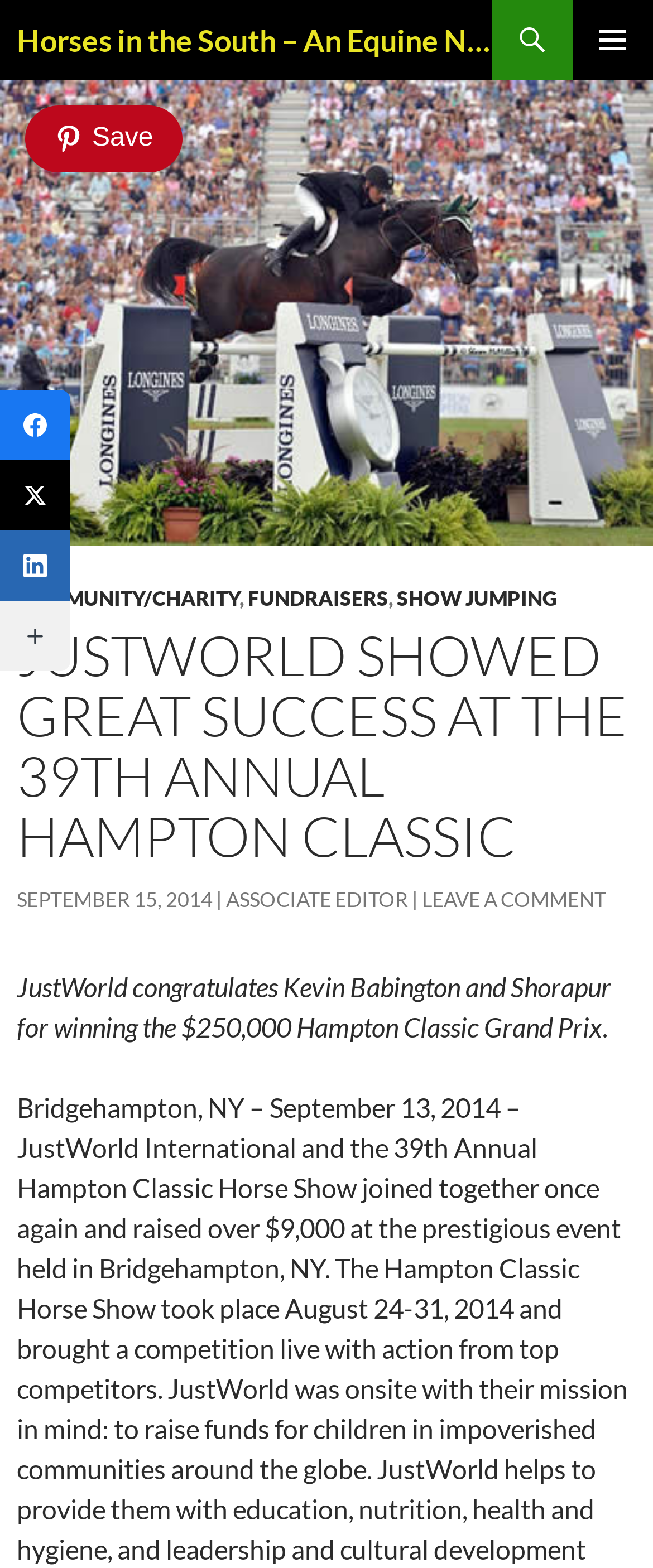Who won the $250,000 Hampton Classic Grand Prix?
Please answer the question as detailed as possible.

The article states 'JustWorld congratulates Kevin Babington and Shorapur for winning the $250,000 Hampton Classic Grand Prix.' in the static text, indicating that Kevin Babington and Shorapur are the winners.